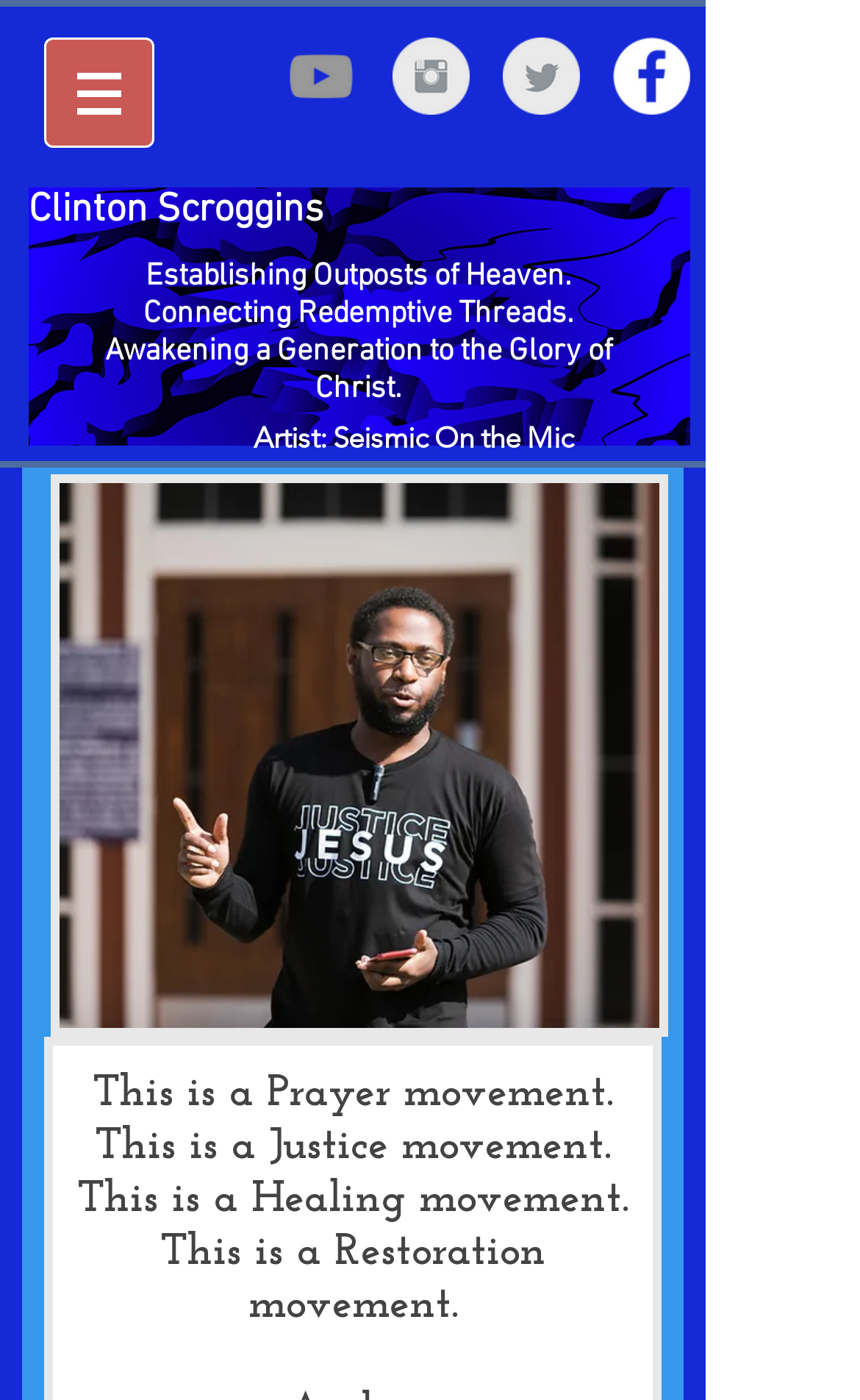Extract the bounding box of the UI element described as: "aria-label="Facebook"".

[0.713, 0.027, 0.803, 0.082]